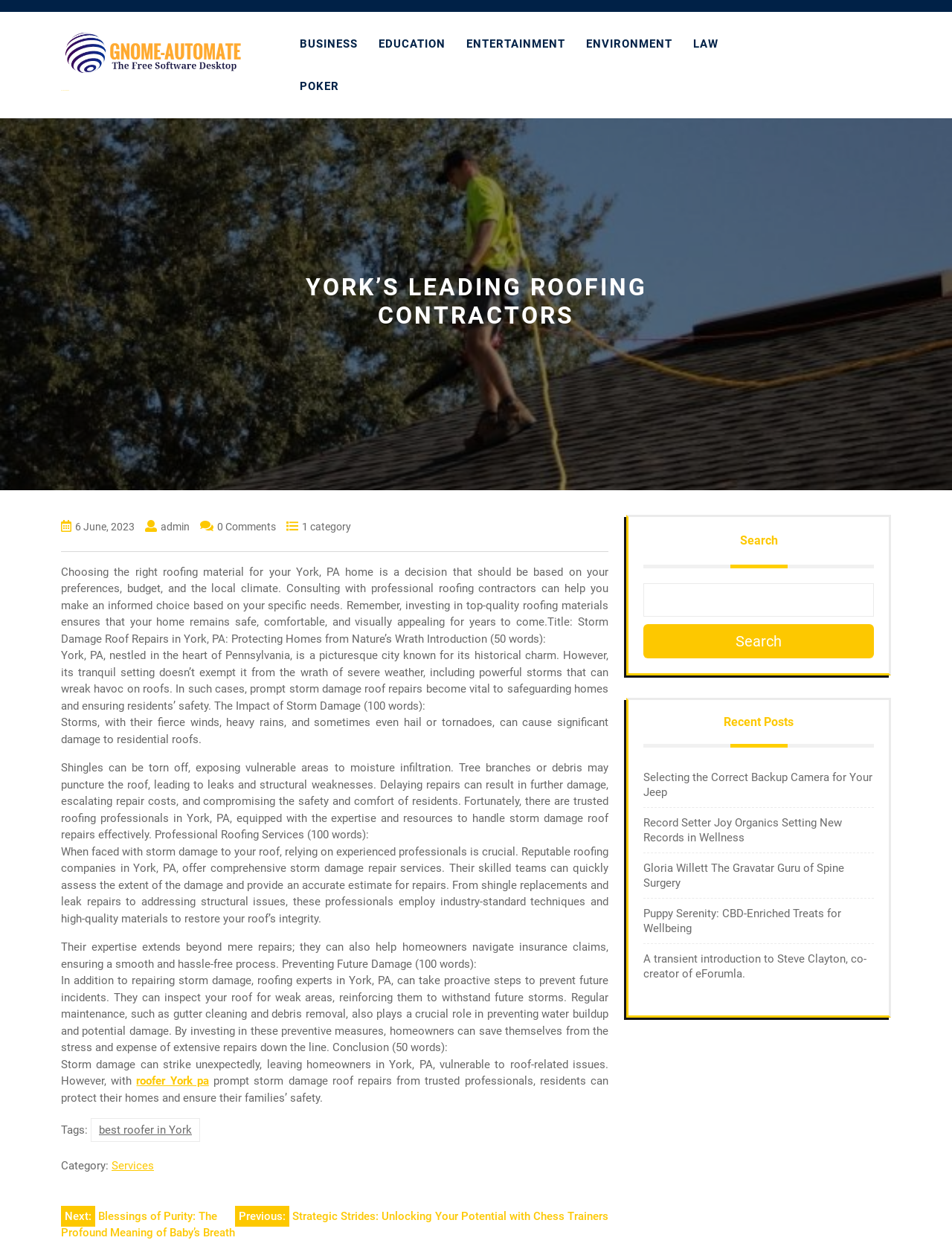Identify the bounding box coordinates of the clickable region to carry out the given instruction: "Read the 'Recent Posts'".

[0.676, 0.572, 0.918, 0.599]